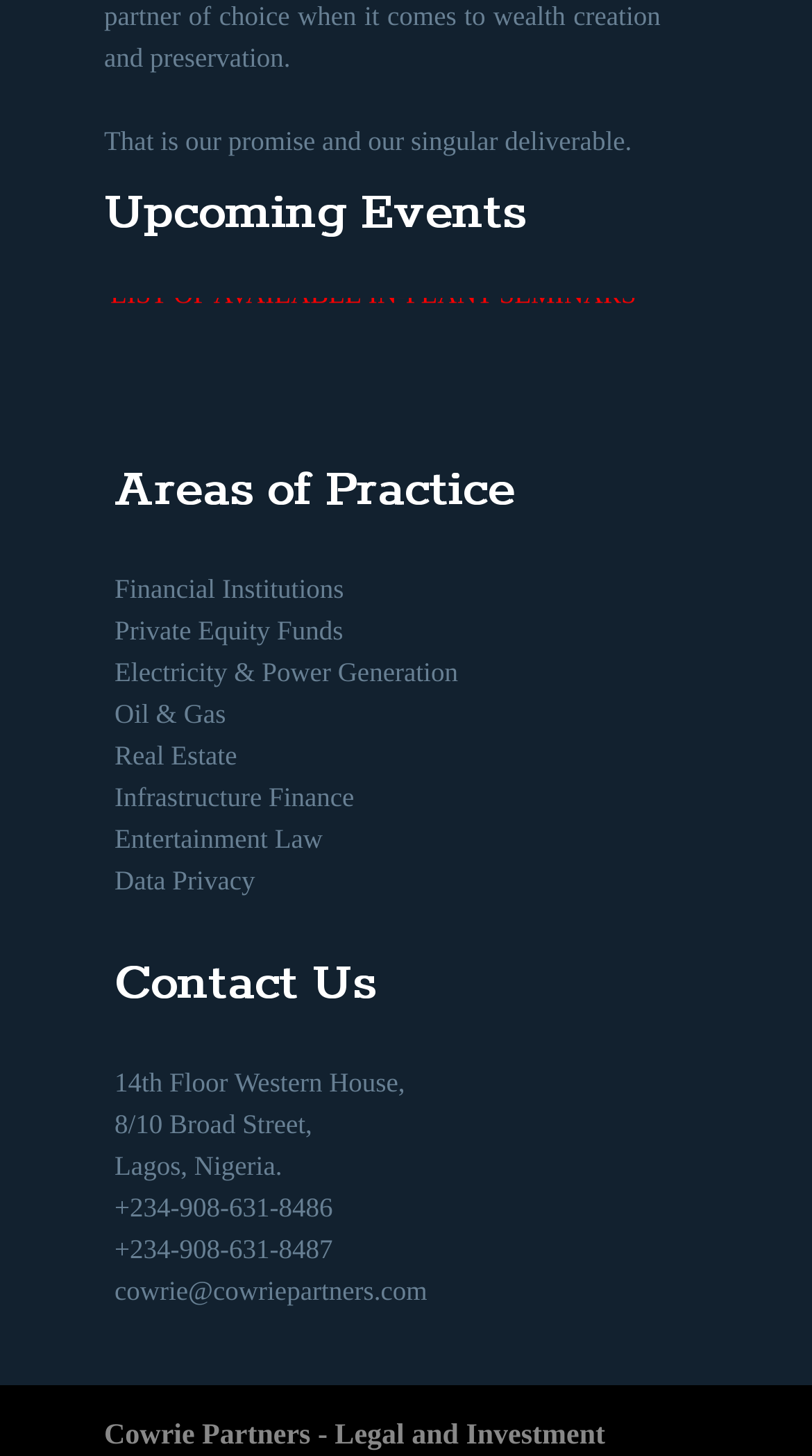Determine the bounding box coordinates of the element that should be clicked to execute the following command: "Navigate to most recent activity".

None